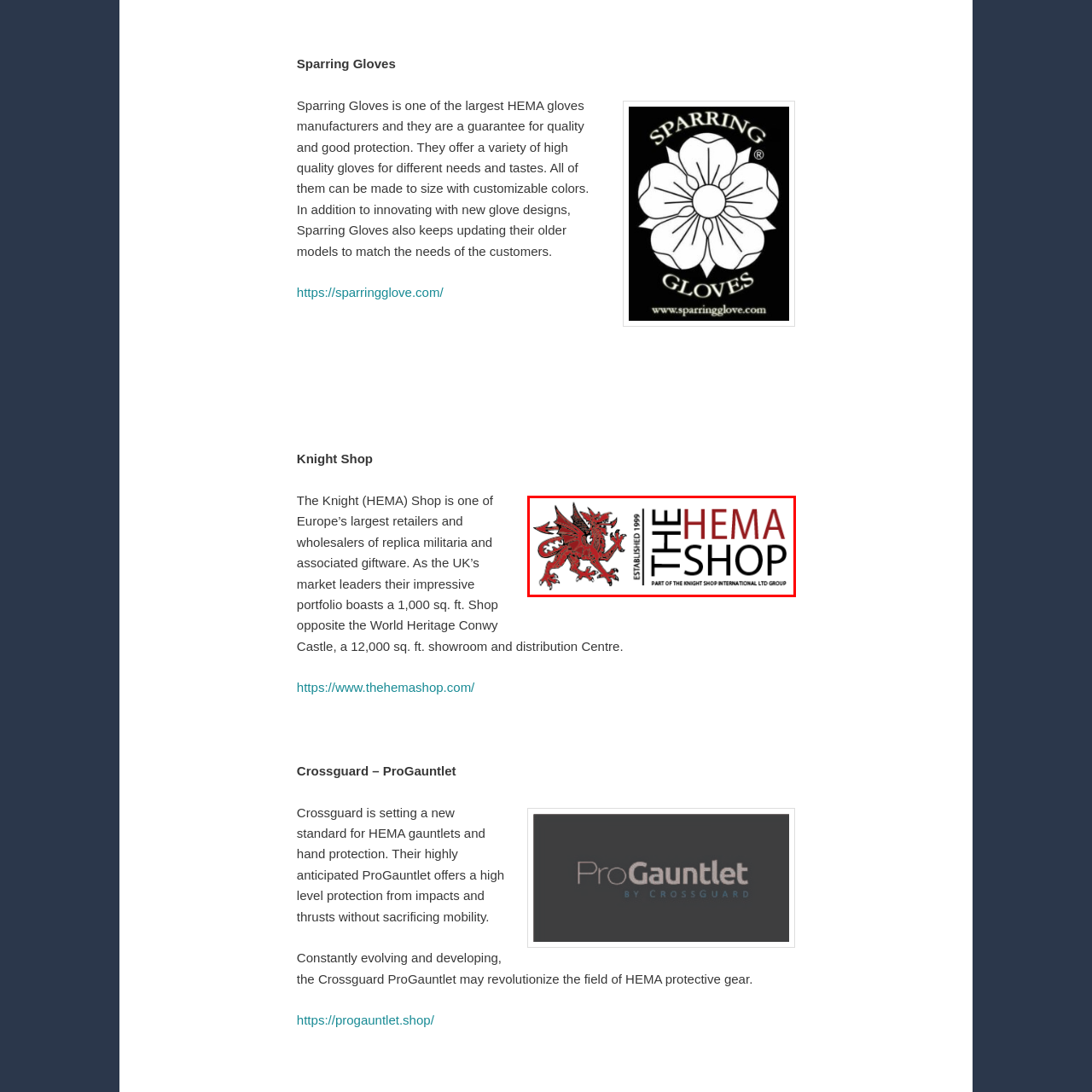Concentrate on the image inside the red frame and provide a detailed response to the subsequent question, utilizing the visual information from the image: 
What is the parent company of The HEMA Shop?

The logo notes that The HEMA Shop is 'part of the Knight Shop International Ltd Group', connecting it to a larger retail network specializing in replica militaria and associated giftware.